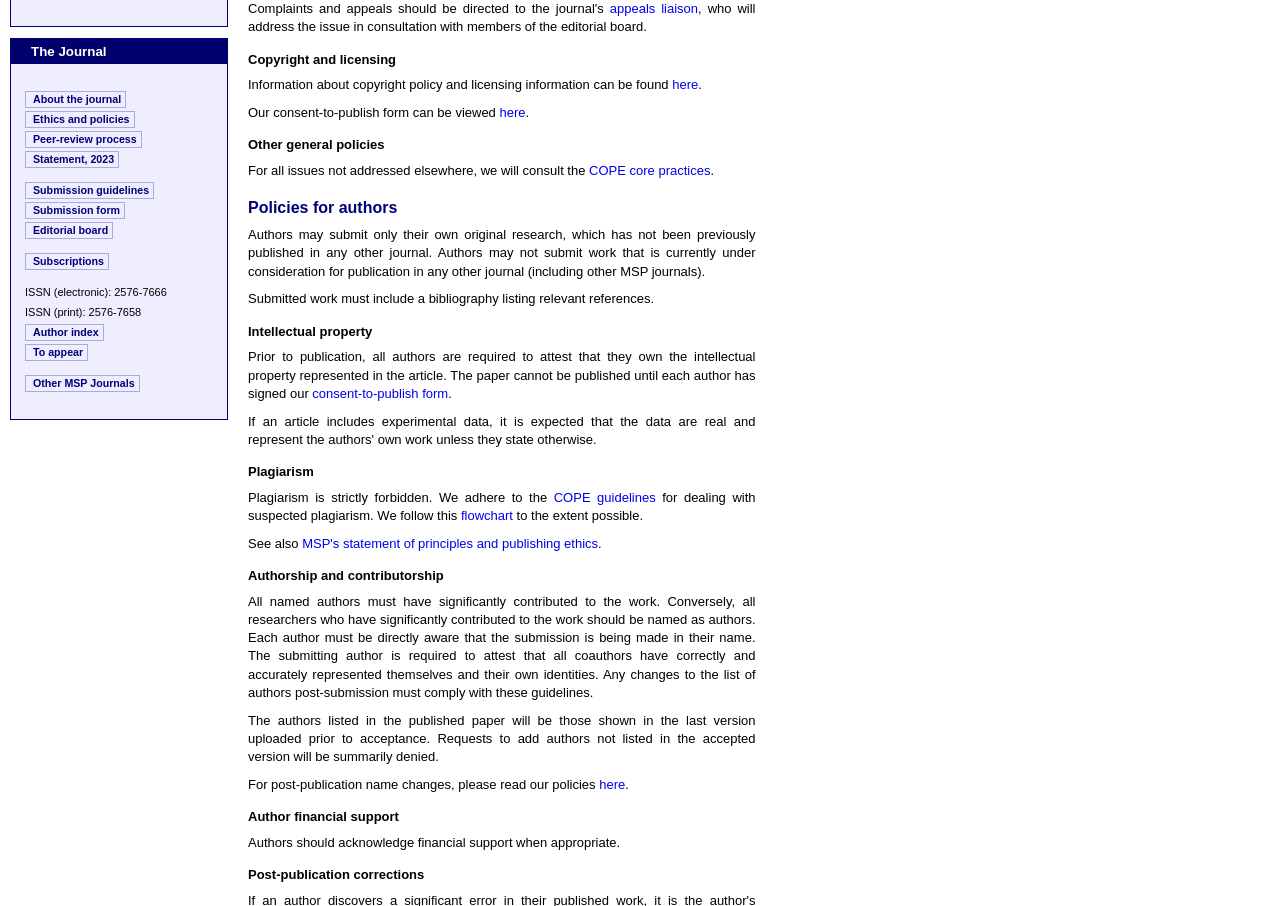Provide the bounding box coordinates for the UI element that is described as: "COPE guidelines".

[0.433, 0.541, 0.512, 0.557]